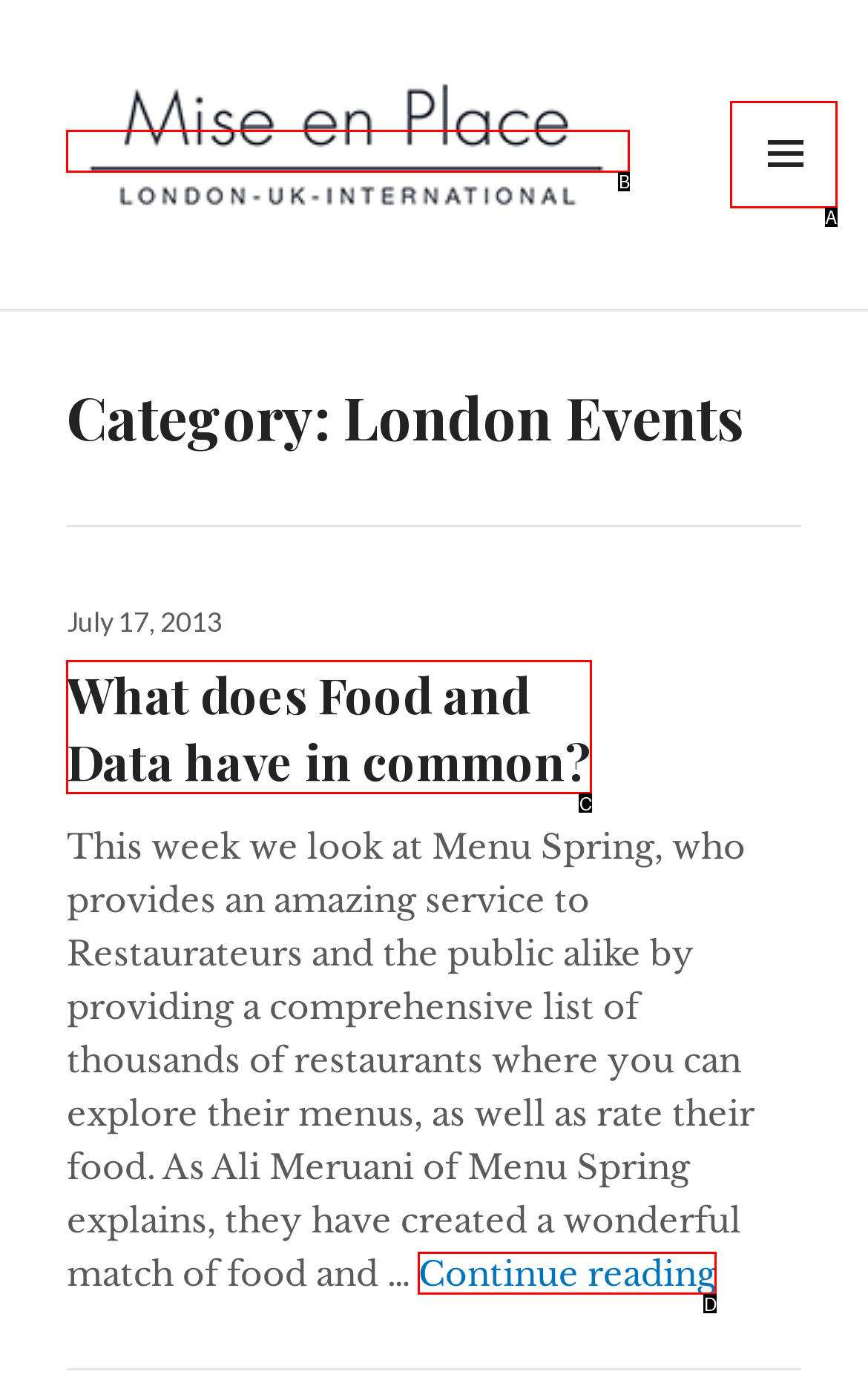Given the description: alt="logo", identify the HTML element that corresponds to it. Respond with the letter of the correct option.

B